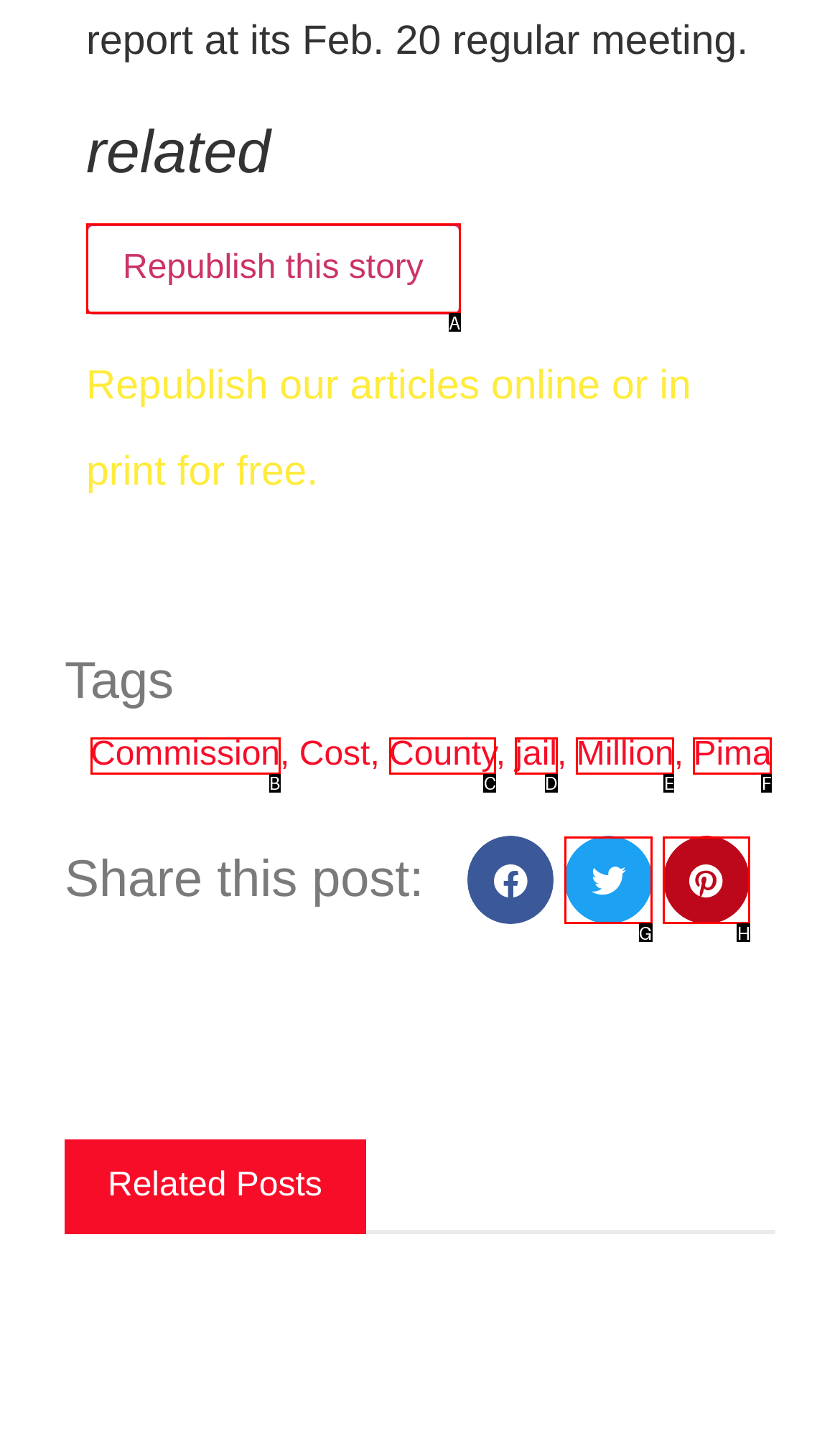Tell me which UI element to click to fulfill the given task: Read the post dated March 21, 2011. Respond with the letter of the correct option directly.

None